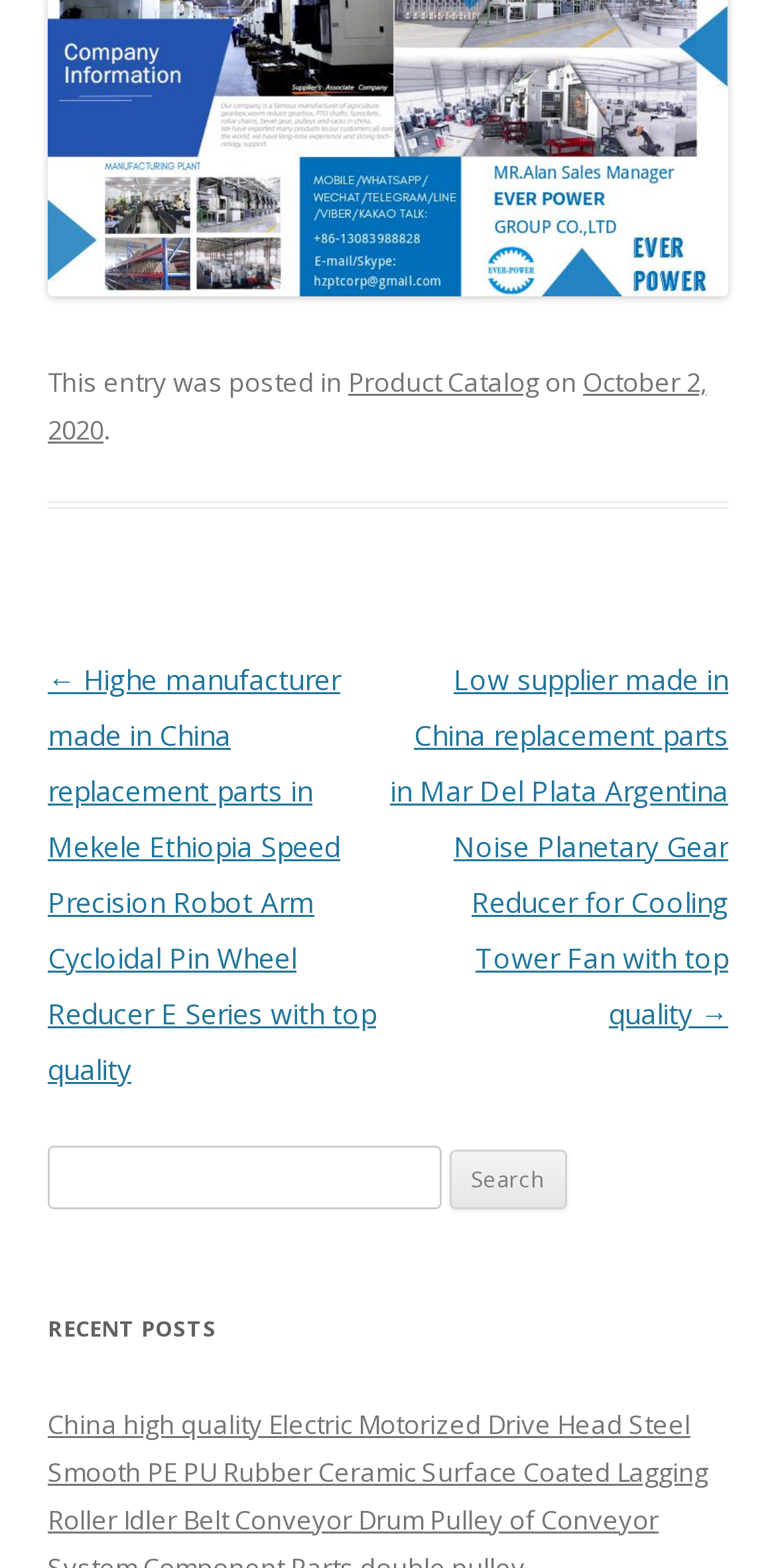What is the purpose of the textbox? Please answer the question using a single word or phrase based on the image.

Search